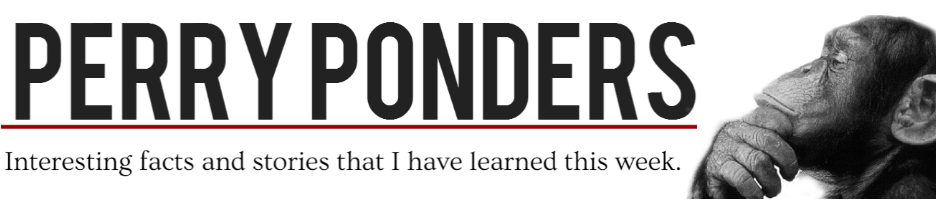Provide a comprehensive description of the image.

The image features the header for a blog section titled "Perry Ponders," which presents intriguing facts and stories learned throughout the week. The design showcases a playful yet thoughtful tone, featuring a thoughtful monkey, suggesting a curious and reflective approach to sharing knowledge. The bold text emphasizes the title, accompanied by a tagline that encourages readers to explore fascinating insights. This header sets the stage for captivating content delving into various topics, engaging the audience's interest in learning and discovery.